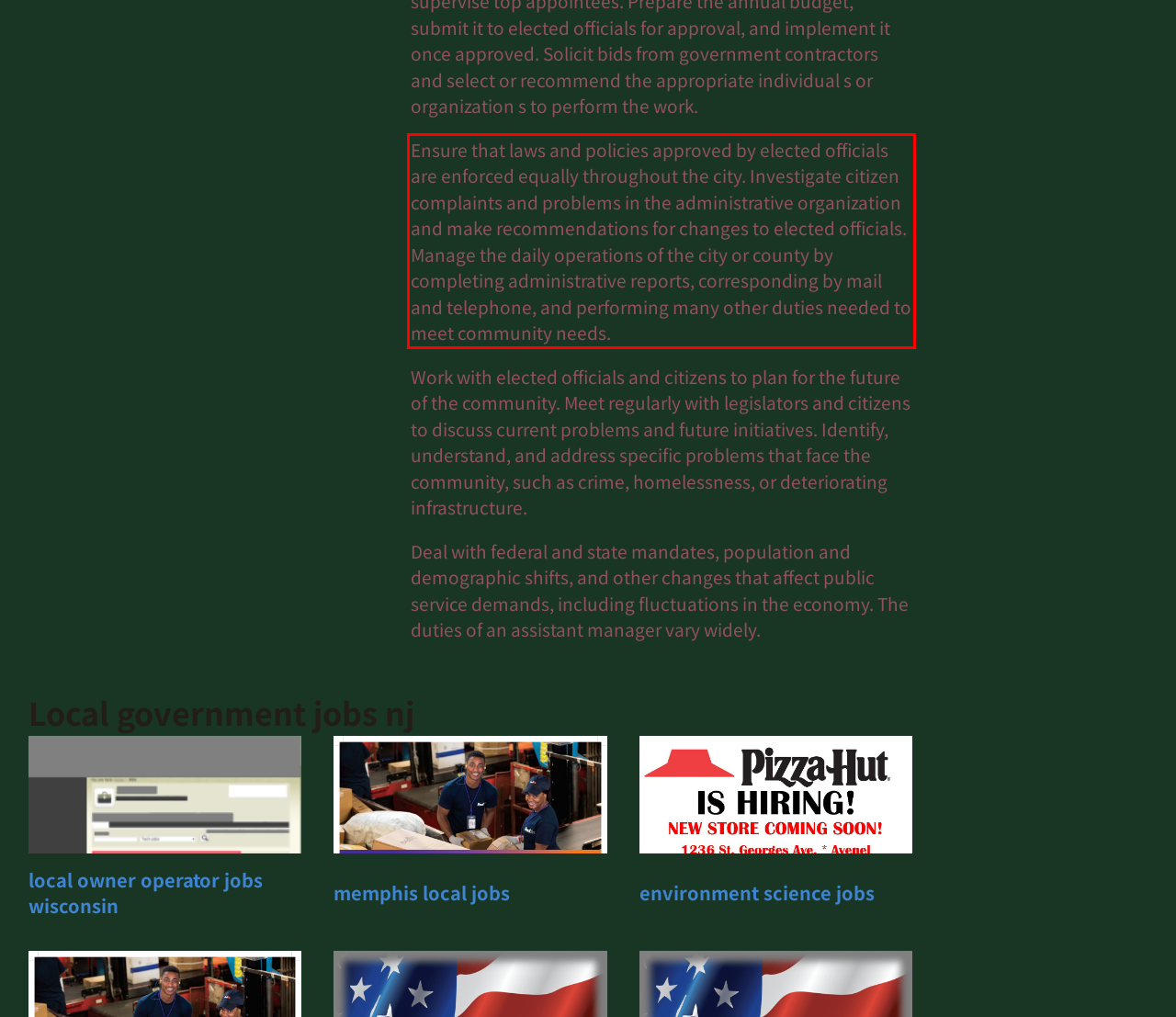Using the provided webpage screenshot, identify and read the text within the red rectangle bounding box.

Ensure that laws and policies approved by elected officials are enforced equally throughout the city. Investigate citizen complaints and problems in the administrative organization and make recommendations for changes to elected officials. Manage the daily operations of the city or county by completing administrative reports, corresponding by mail and telephone, and performing many other duties needed to meet community needs.